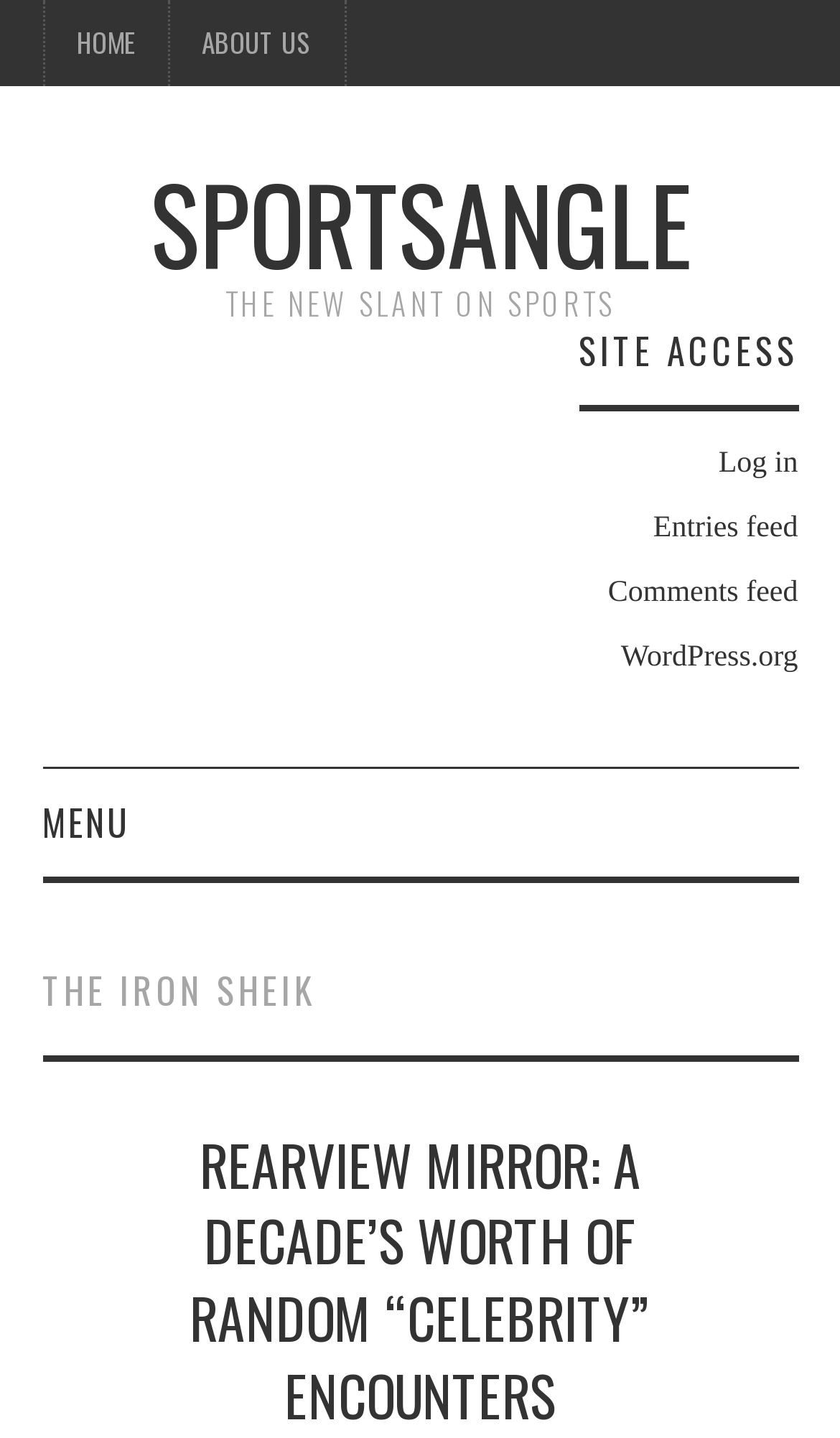Describe all the key features and sections of the webpage thoroughly.

The webpage is about The Iron Sheik, a sports-related topic. At the top left, there are three links: "HOME", "ABOUT US", and "SPORTSANGLE". Below these links, there is a static text "THE NEW SLANT ON SPORTS". 

To the right of these elements, there is a heading "SITE ACCESS" followed by four links: "Log in", "Entries feed", "Comments feed", and "WordPress.org". 

On the left side, there is a link "MENU" followed by two links: "HOME" and "ABOUT US". 

Below these elements, there is a header section with a heading "THE IRON SHEIK" followed by another heading "REARVIEW MIRROR: A DECADE’S WORTH OF RANDOM “CELEBRITY” ENCOUNTERS". This heading is also a link with the same text.